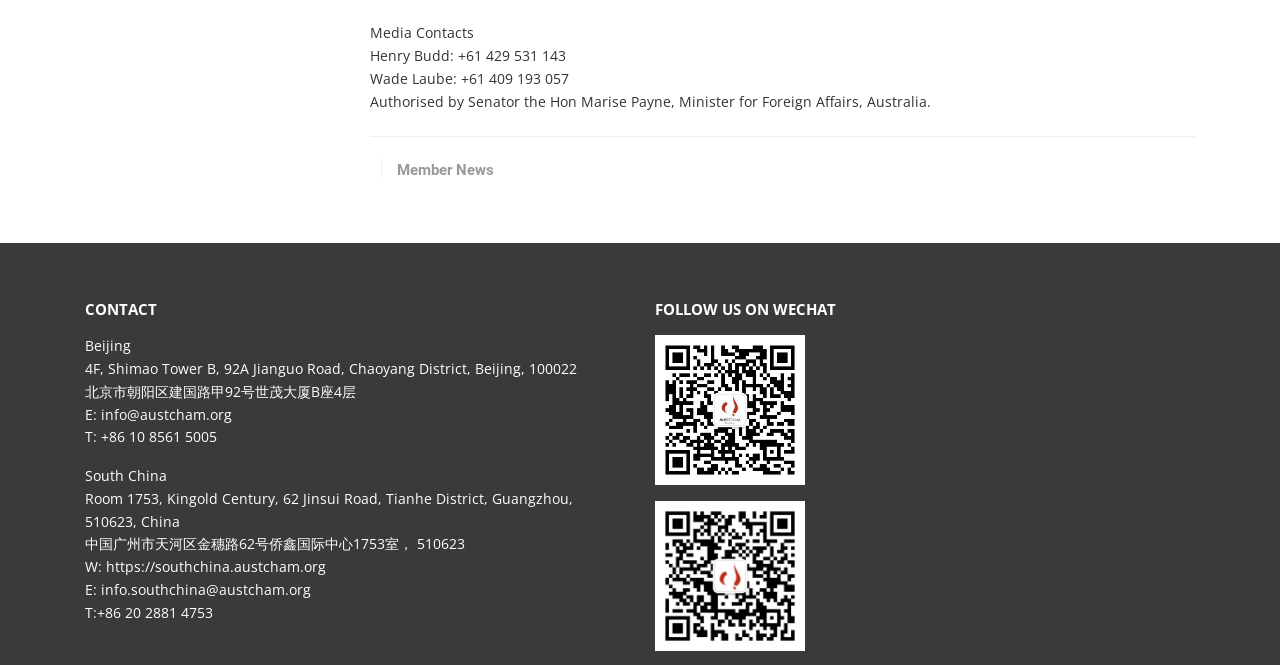What is the email address of the South China office?
Answer the question with a detailed explanation, including all necessary information.

I found the email address of the South China office by looking at the StaticText element with the text 'E: info.southchina@austcham.org'.